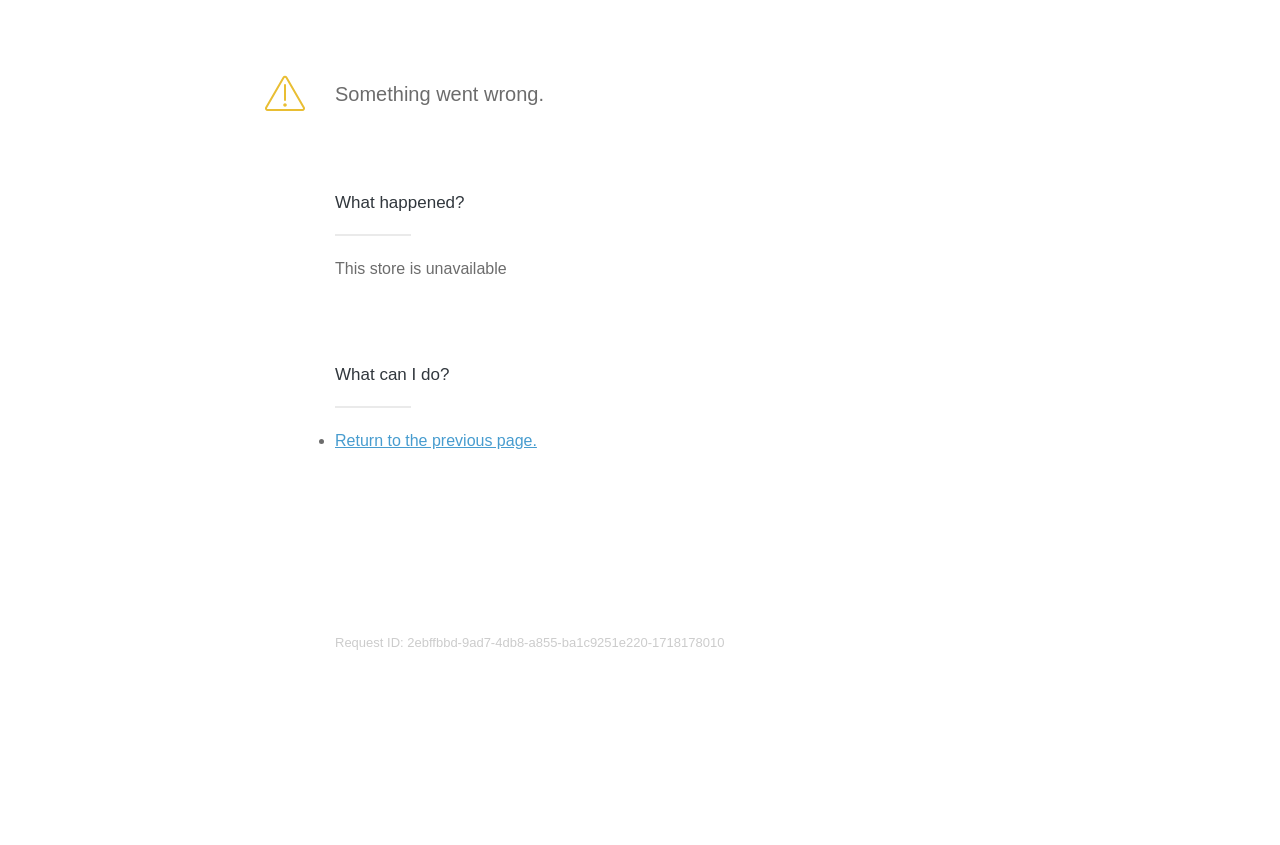What type of information is provided at the bottom of the page?
Answer with a single word or short phrase according to what you see in the image.

Request ID